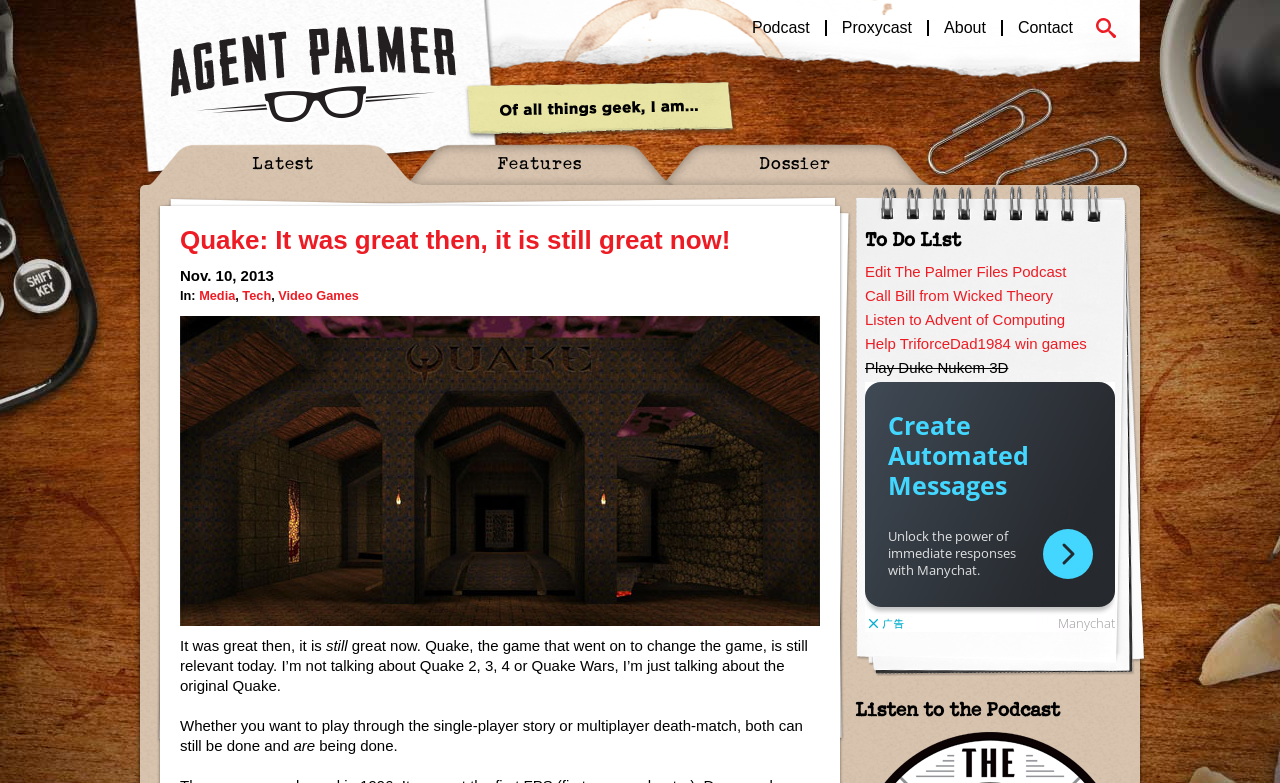What is the purpose of the 'To Do List' section?
Based on the screenshot, answer the question with a single word or phrase.

List of tasks